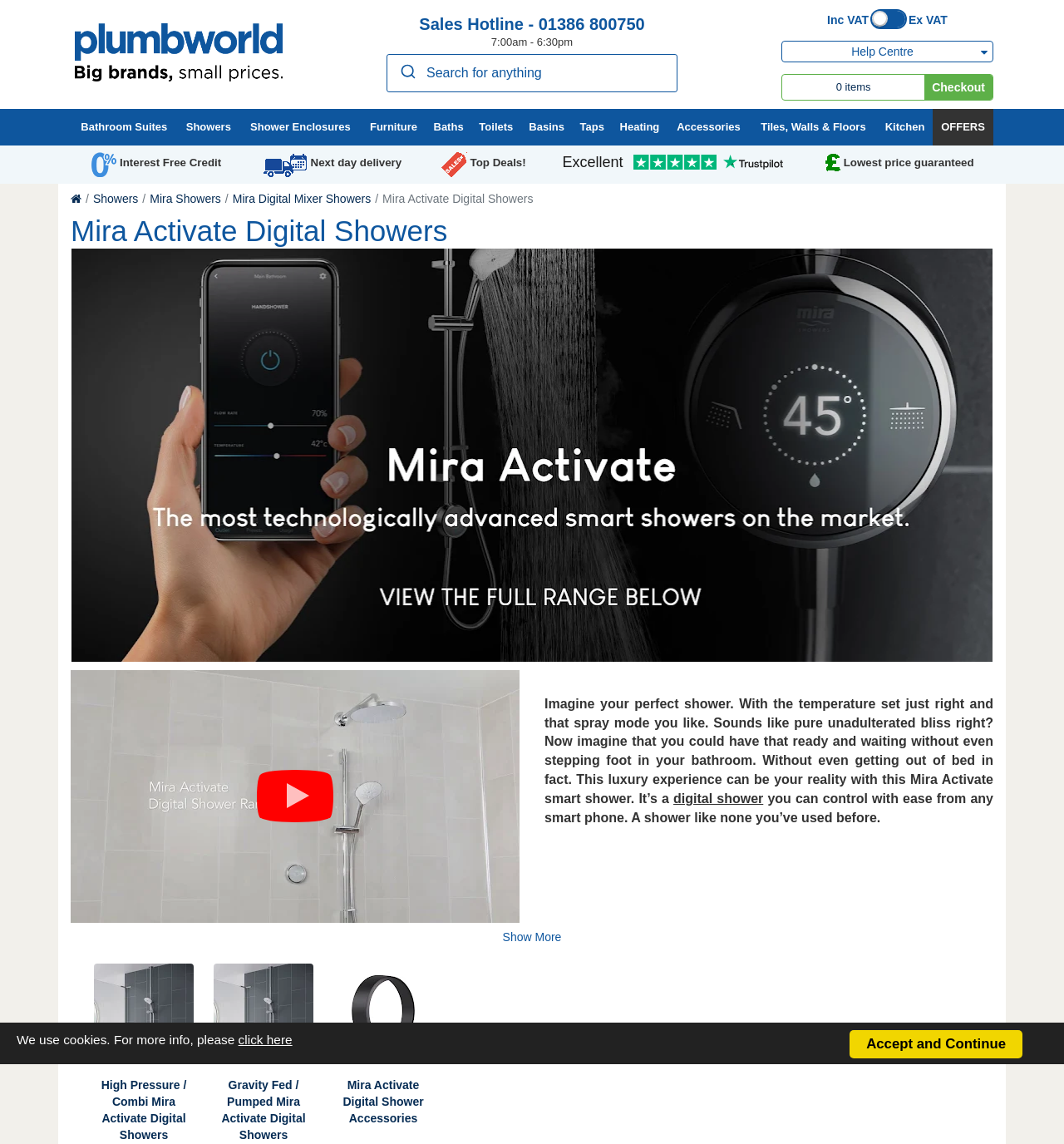Determine the bounding box coordinates for the clickable element required to fulfill the instruction: "Call the sales hotline". Provide the coordinates as four float numbers between 0 and 1, i.e., [left, top, right, bottom].

[0.363, 0.011, 0.637, 0.032]